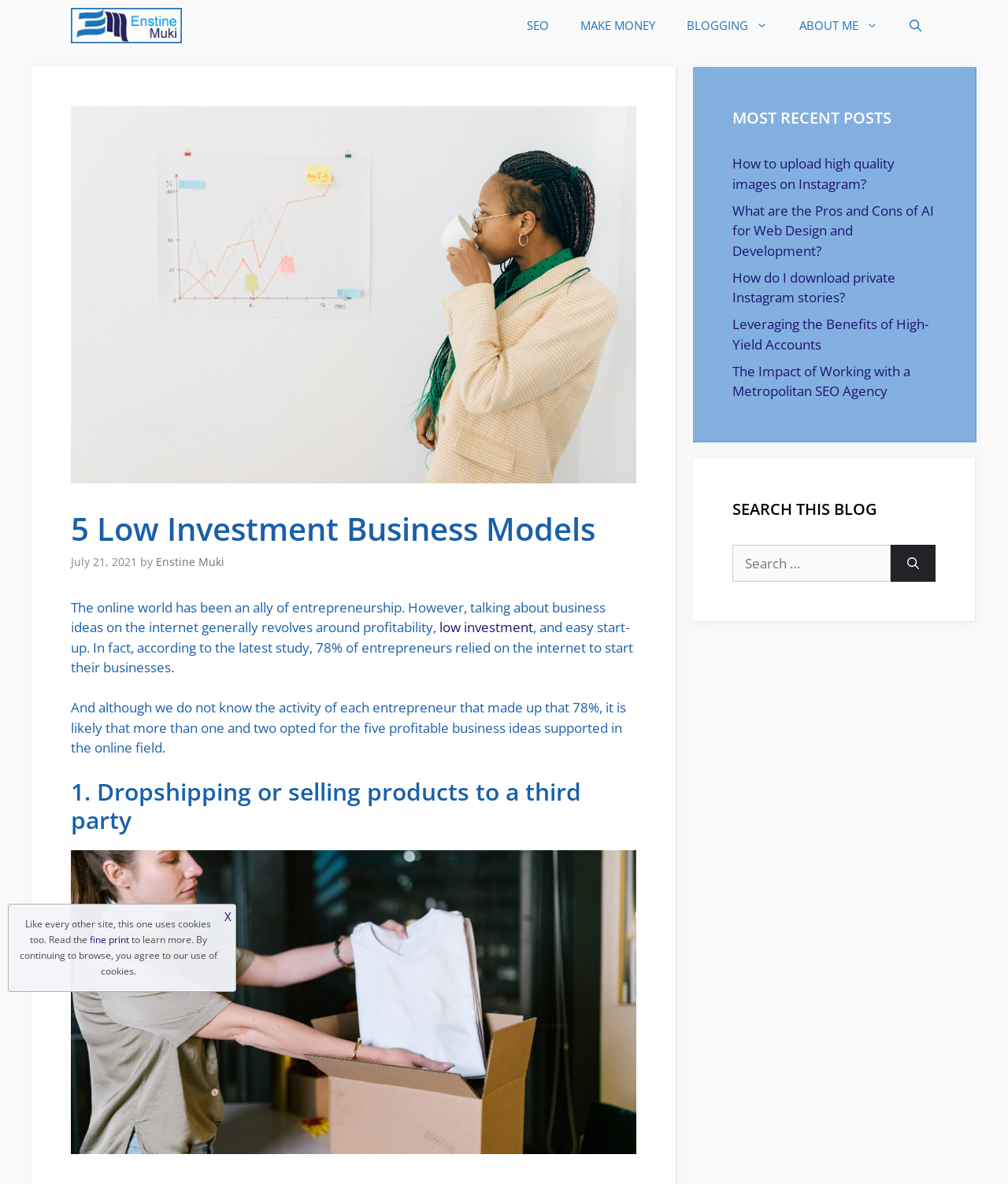From the webpage screenshot, predict the bounding box of the UI element that matches this description: "Facebook".

None